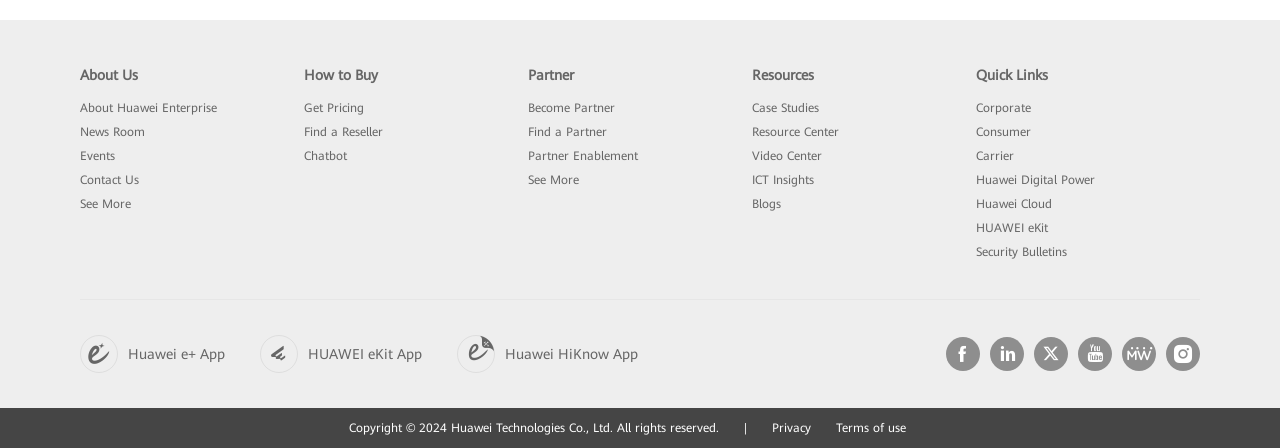Can you specify the bounding box coordinates of the area that needs to be clicked to fulfill the following instruction: "Open Huawei e+ App"?

[0.062, 0.748, 0.203, 0.833]